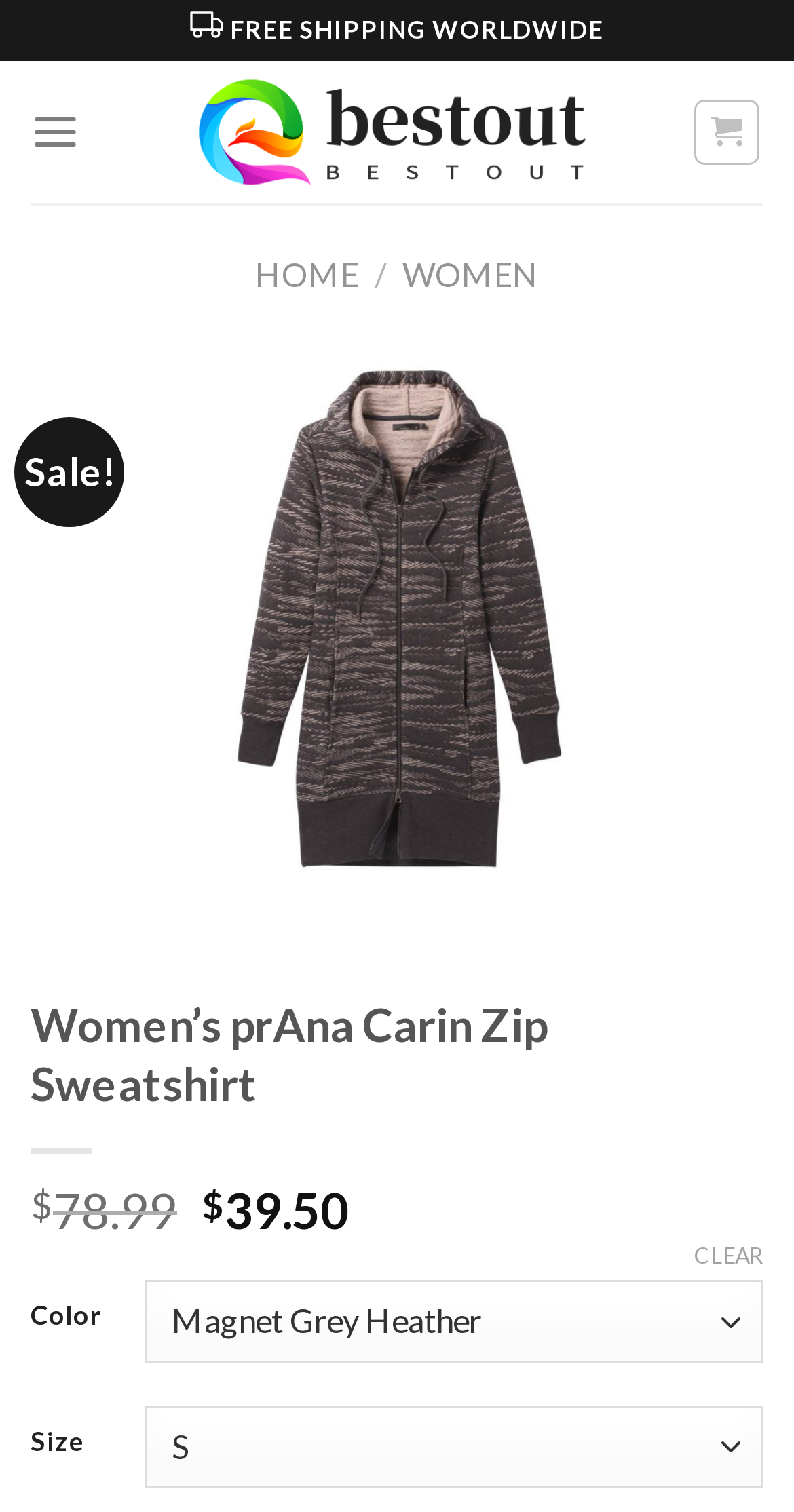Determine the bounding box coordinates for the element that should be clicked to follow this instruction: "Click on the 'Go to top' link". The coordinates should be given as four float numbers between 0 and 1, in the format [left, top, right, bottom].

[0.844, 0.83, 0.944, 0.882]